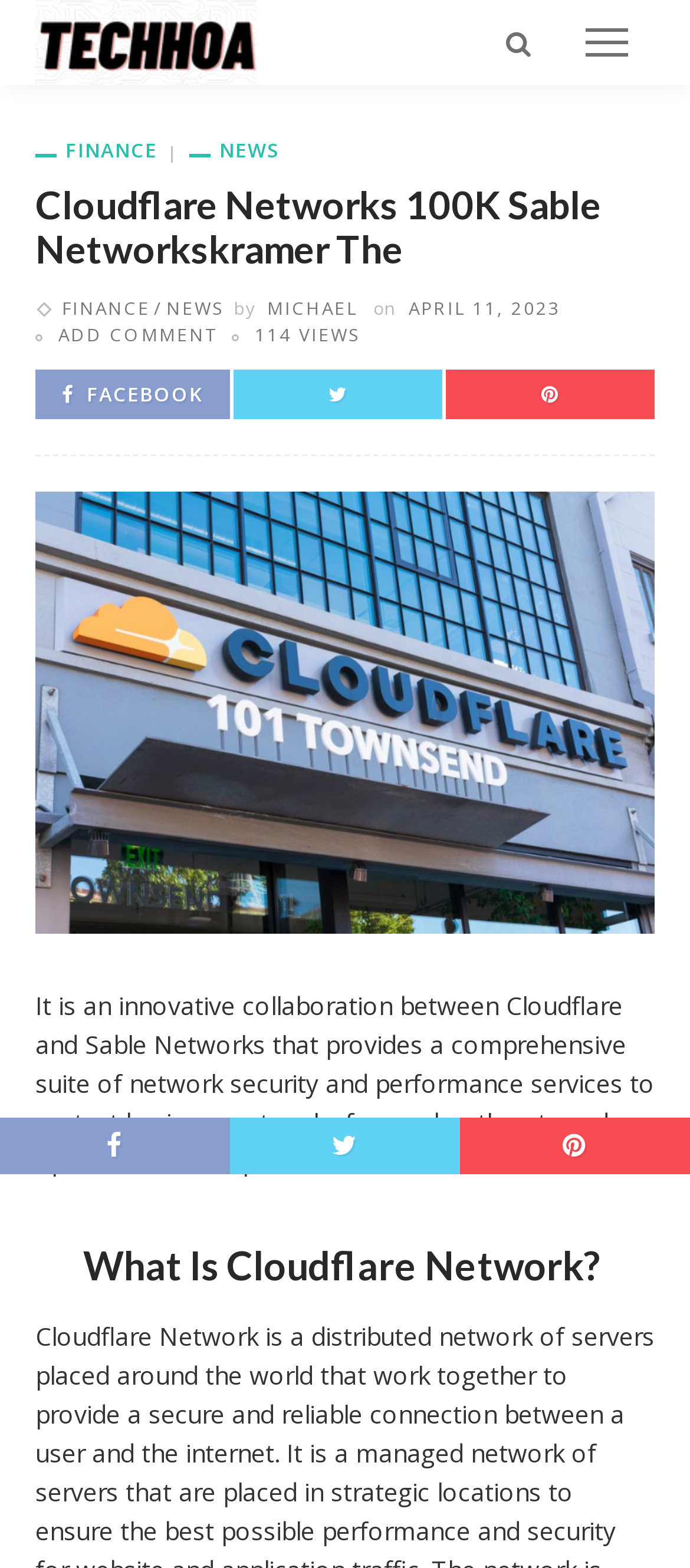Specify the bounding box coordinates for the region that must be clicked to perform the given instruction: "Click on the Techhoa link".

[0.051, 0.014, 0.372, 0.036]